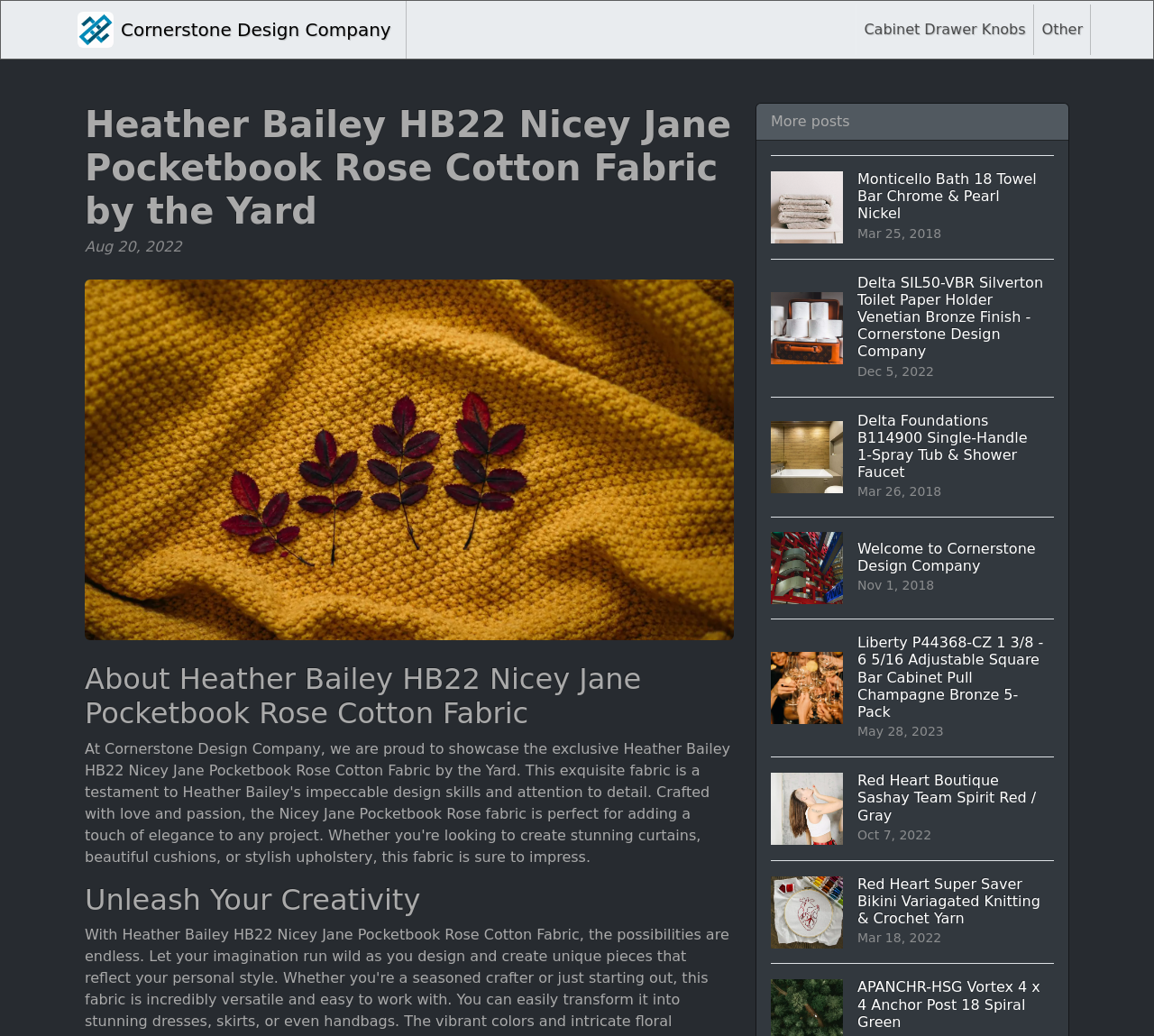Find the bounding box coordinates of the clickable area required to complete the following action: "Browse the Cabinet Drawer Knobs category".

[0.742, 0.004, 0.896, 0.053]